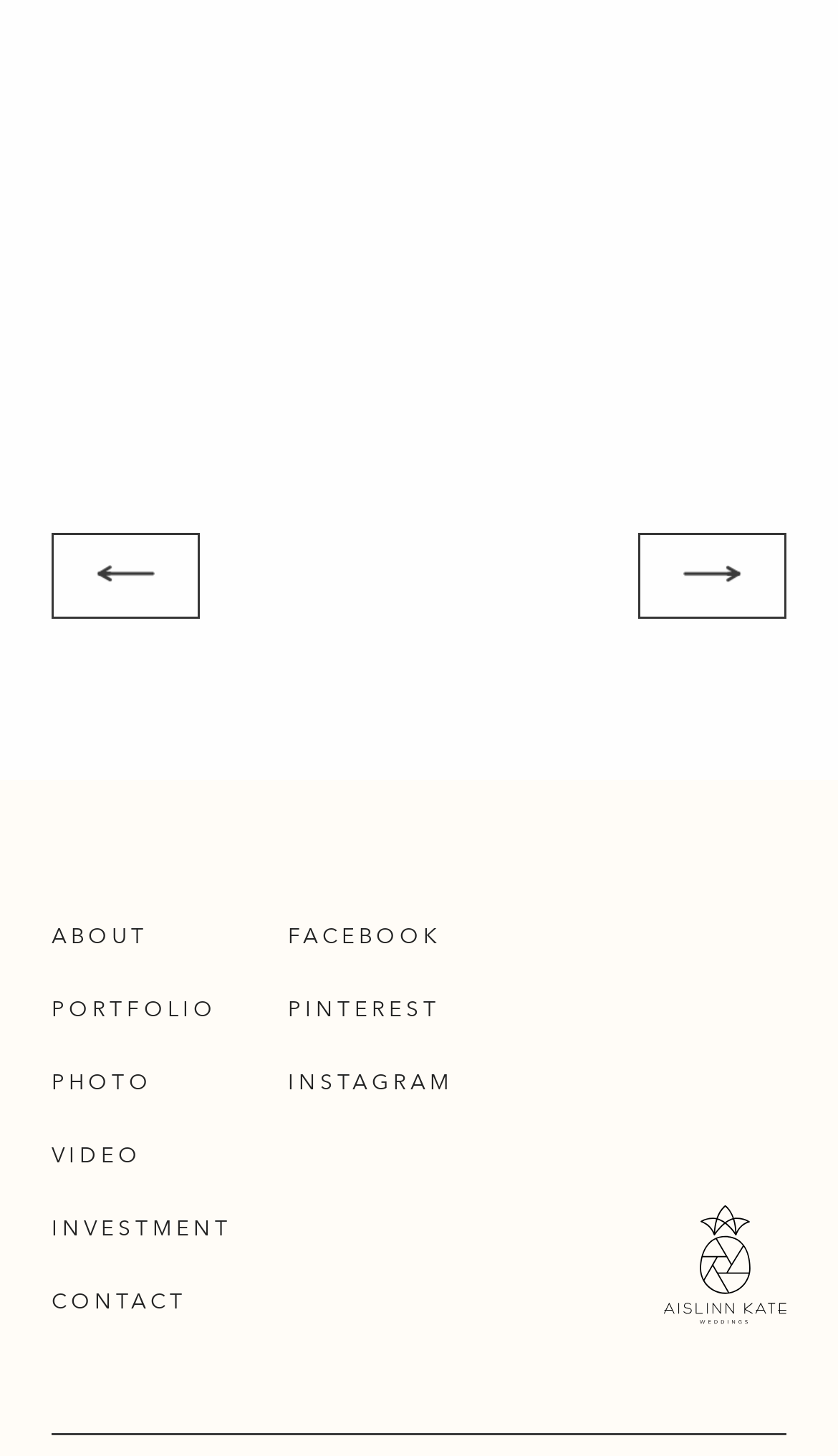Please determine the bounding box coordinates of the element to click on in order to accomplish the following task: "Read about the 6pgp challenge". Ensure the coordinates are four float numbers ranging from 0 to 1, i.e., [left, top, right, bottom].

None